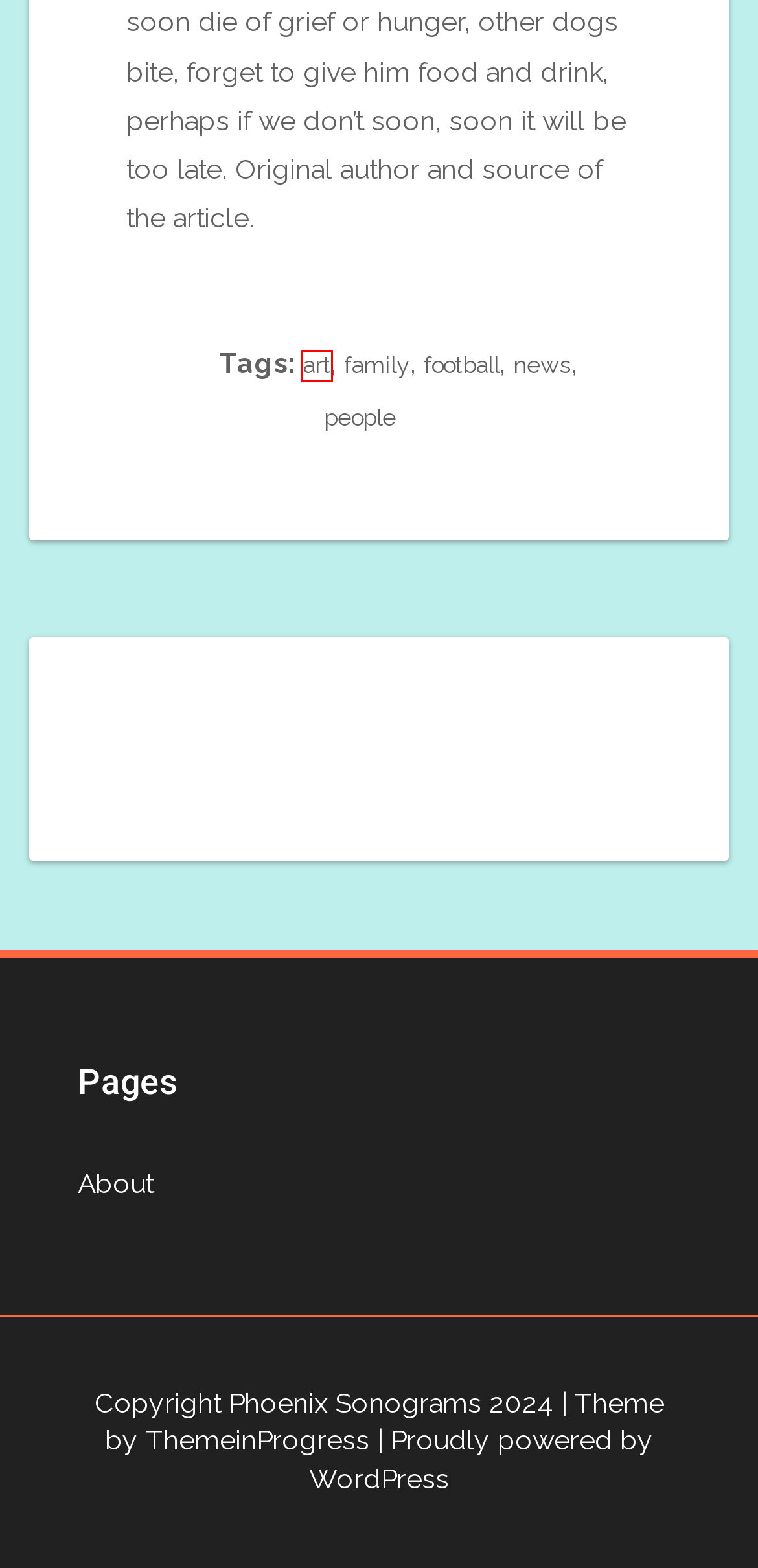Given a screenshot of a webpage with a red bounding box around an element, choose the most appropriate webpage description for the new page displayed after clicking the element within the bounding box. Here are the candidates:
A. news – Phoenix Sonograms
B. art – Phoenix Sonograms
C. football – Phoenix Sonograms
D. Free and premium WordPress themes and plugins to build your website.
E. family – Phoenix Sonograms
F. Blog Tool, Publishing Platform, and CMS – WordPress.org
G. people – Phoenix Sonograms
H. About – Phoenix Sonograms

B